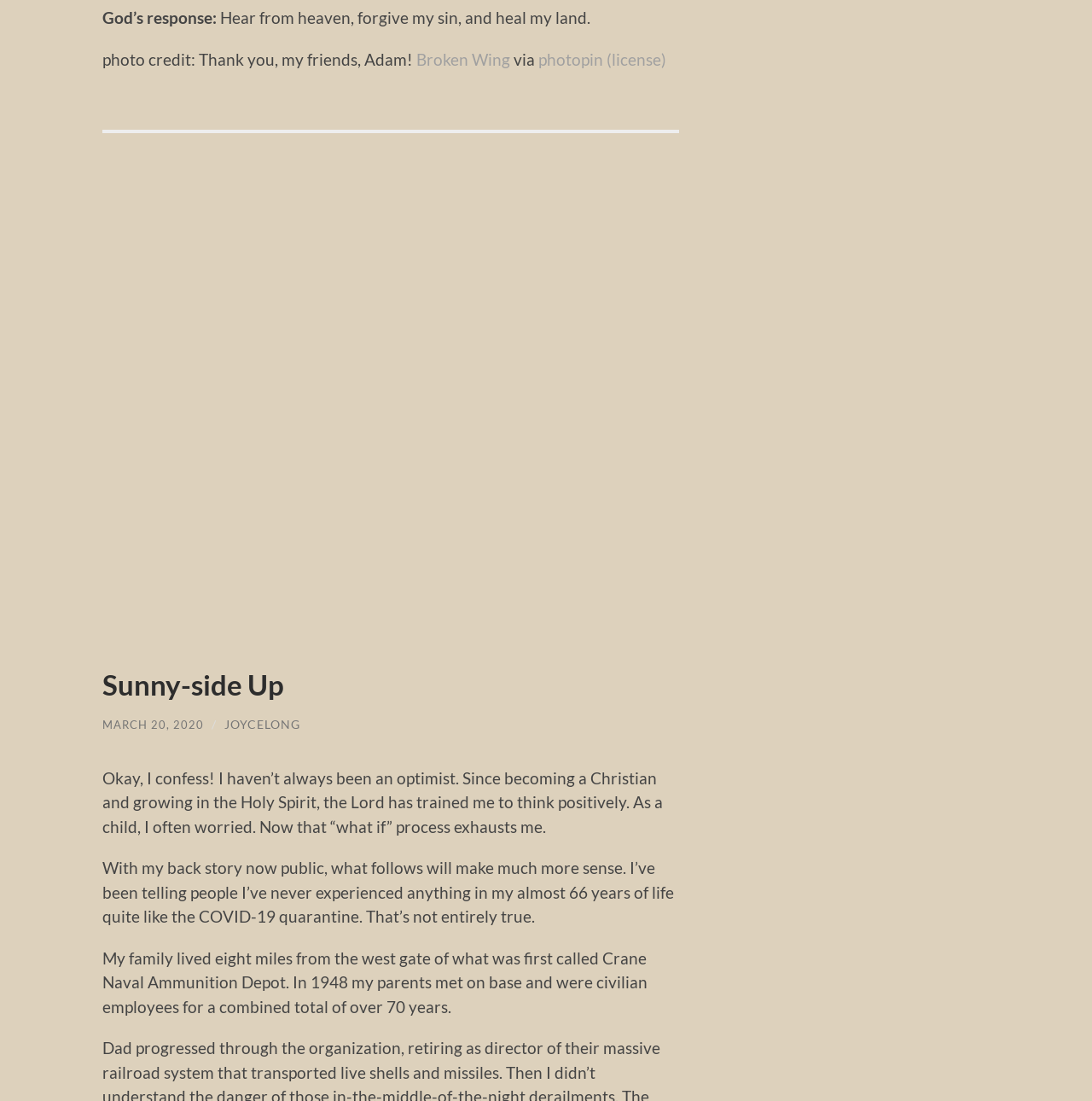What is the title of the blog post?
Provide an in-depth and detailed explanation in response to the question.

The title of the blog post is 'Sunny-side Up' which is mentioned in the heading element with bounding box coordinates [0.094, 0.64, 0.622, 0.681] and also has a link with the same text.